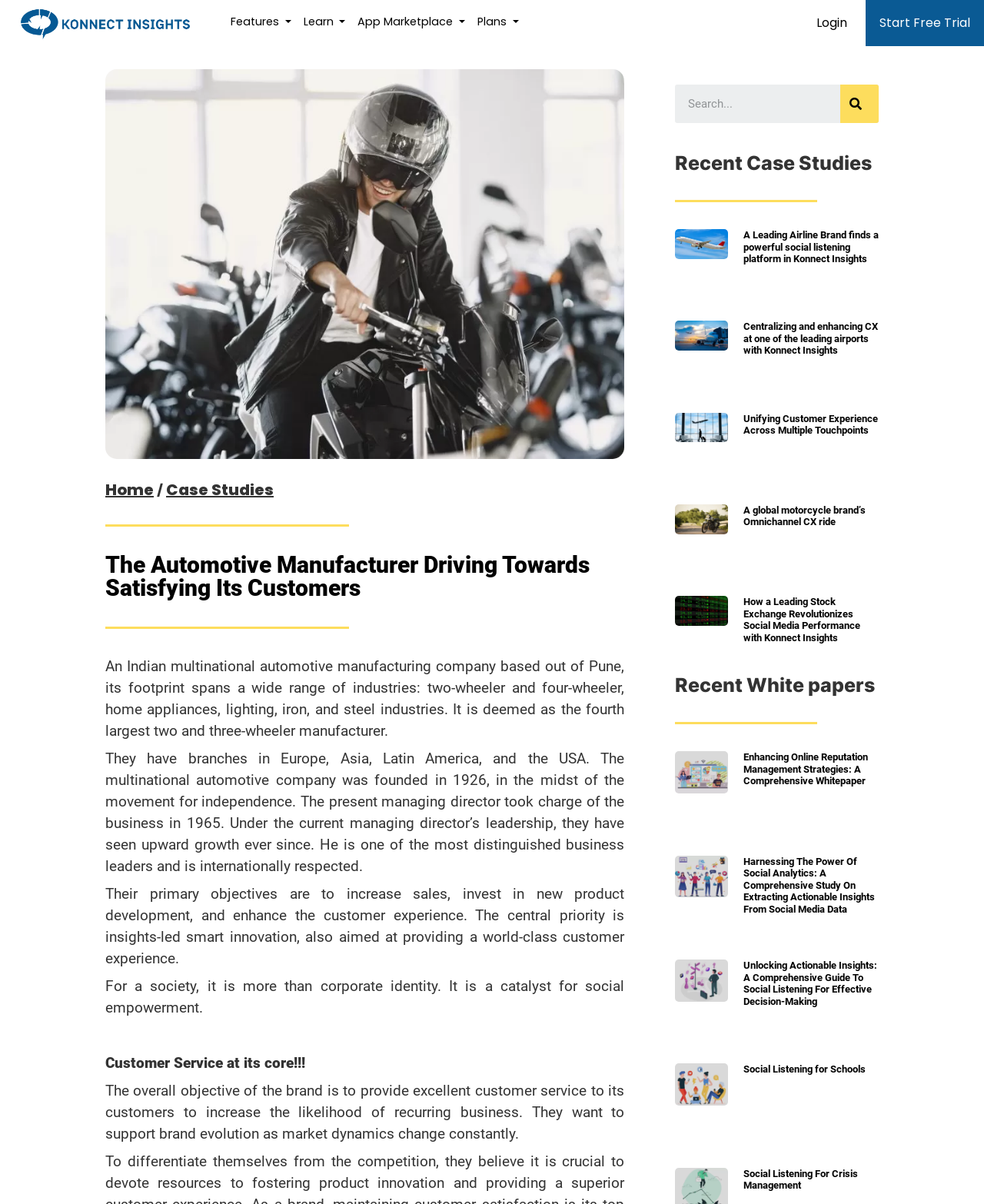Identify the bounding box coordinates of the clickable region necessary to fulfill the following instruction: "Search for something". The bounding box coordinates should be four float numbers between 0 and 1, i.e., [left, top, right, bottom].

[0.686, 0.07, 0.893, 0.102]